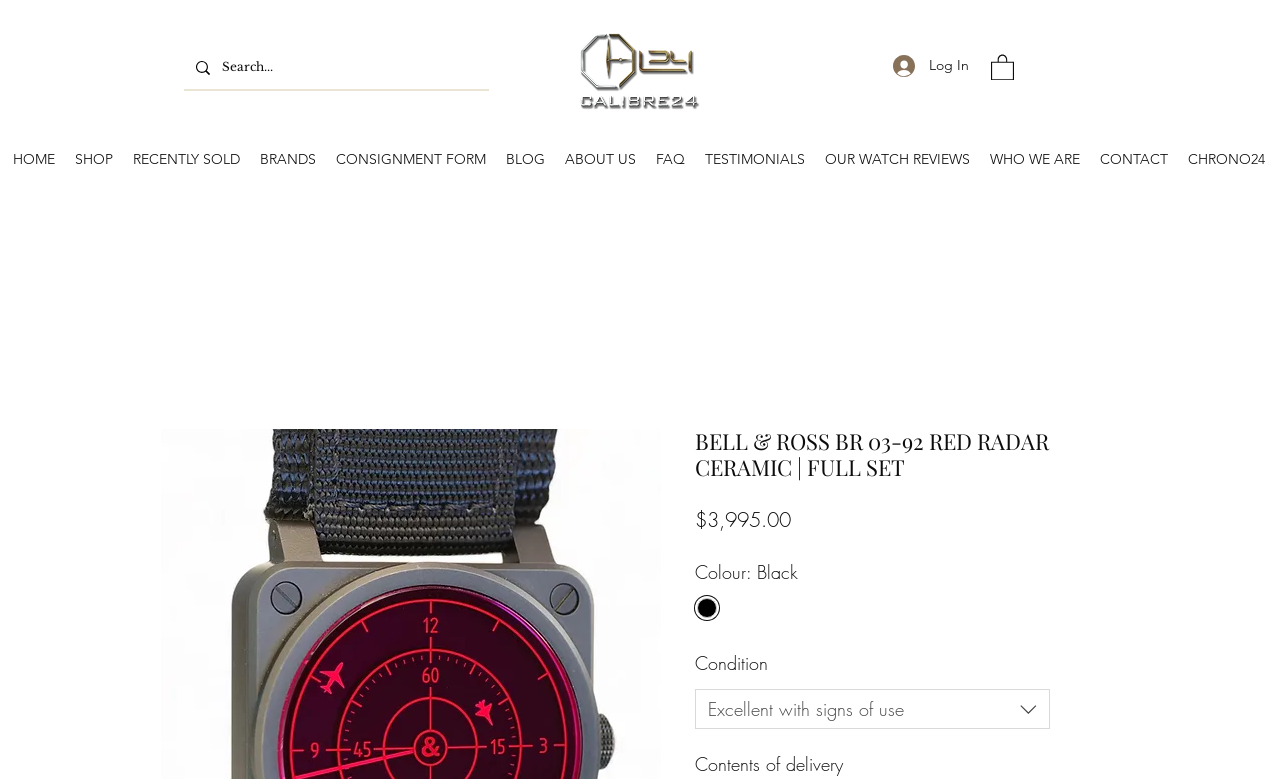Summarize the webpage with a detailed and informative caption.

This webpage appears to be a product listing page for a luxury watch, specifically the Bell & Ross BR 03-92 Red Radar Ceramic. At the top of the page, there is a search bar with a magnifying glass icon and a "Search..." placeholder text. To the right of the search bar, there is a "Log In" button accompanied by a small icon.

Below the search bar, there is a navigation menu with links to various sections of the website, including "HOME", "SHOP", "RECENTLY SOLD", and others. This menu spans the entire width of the page.

The main content of the page is dedicated to the product listing. There is a large image of the watch, which takes up a significant portion of the page. Above the image, there is a heading that reads "BELL & ROSS BR 03-92 RED RADAR CERAMIC | FULL SET". Below the image, there is a price listed at $3,995.00, accompanied by a "Price" label.

Further down the page, there are several sections that provide additional details about the product. These sections include "Colour: Black", which features a radio button for selecting the color, and "Condition", which has a dropdown listbox with options such as "Excellent with signs of use". There is also a section for "Contents of delivery", but the contents of this section are not specified.

Throughout the page, there are several icons and images, including a small icon next to the "Log In" button and an image in the "Condition" section. The overall layout of the page is clean and organized, with clear headings and concise text.